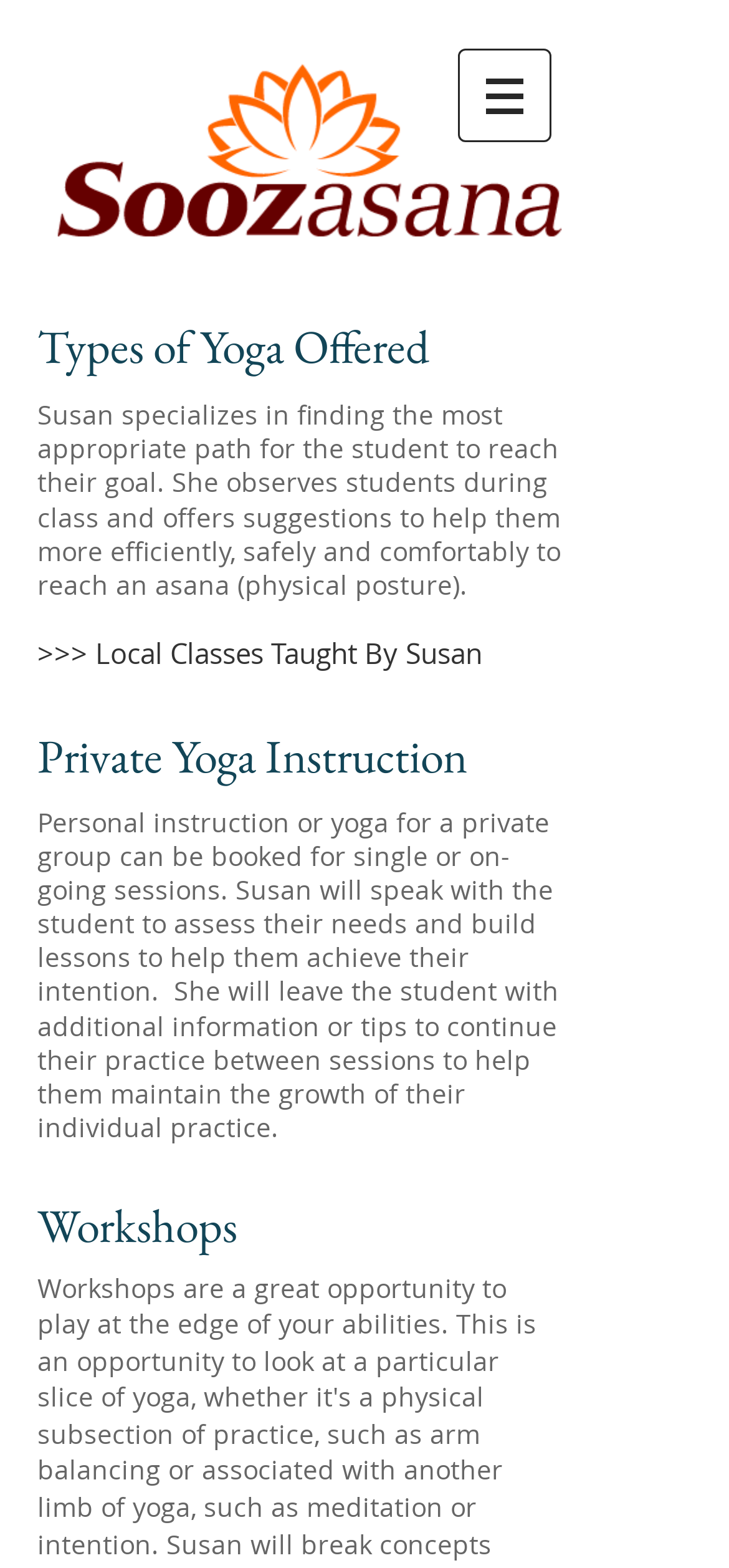What is the purpose of private yoga instruction?
Provide a comprehensive and detailed answer to the question.

The webpage states that Susan will speak with the student to assess their needs and build lessons to help them achieve their intention, which implies that the purpose of private yoga instruction is to help students achieve their goals.